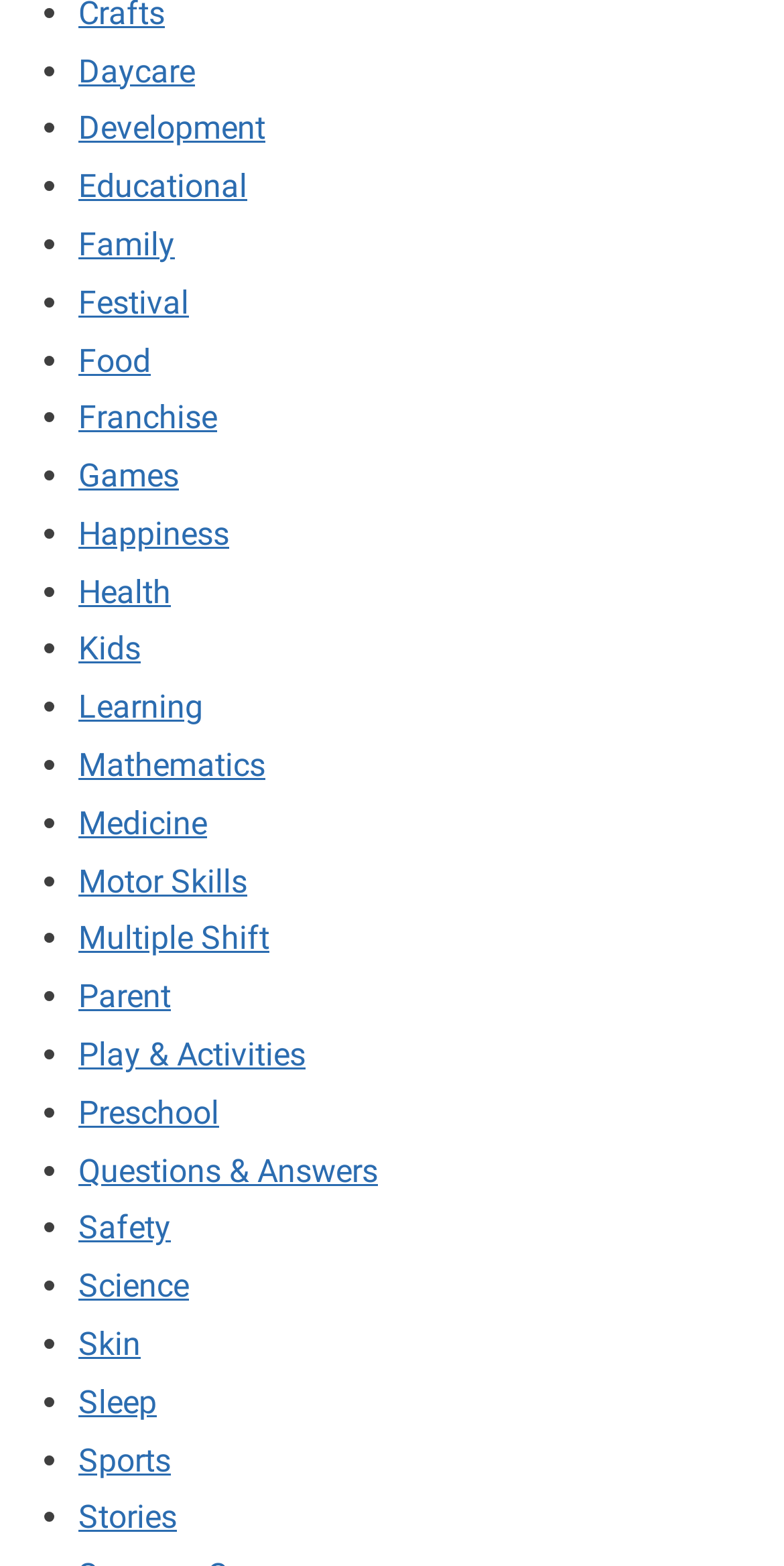What is the category that comes after 'Motor Skills'?
Based on the image, give a one-word or short phrase answer.

Multiple Shift